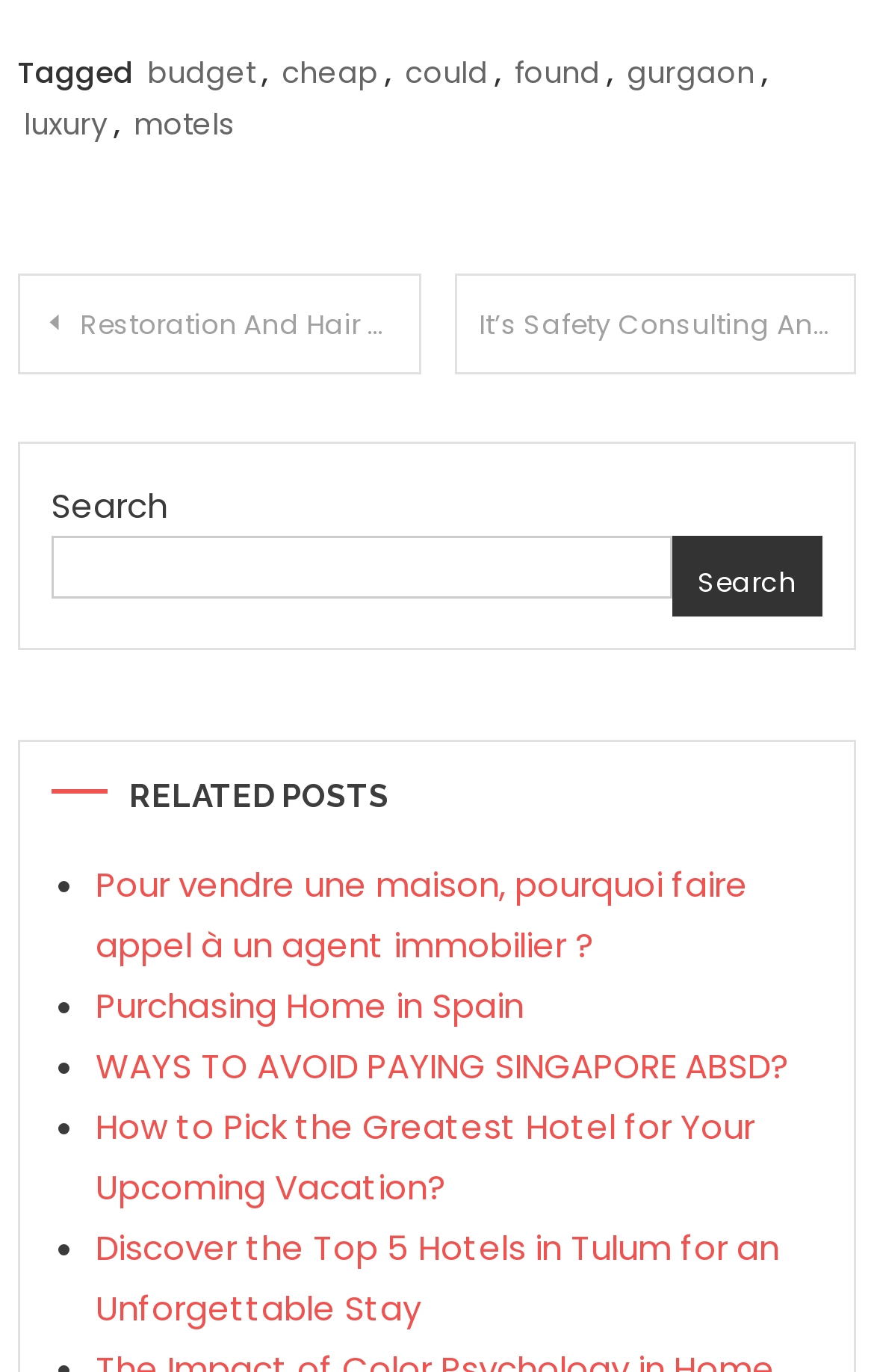Please find the bounding box coordinates (top-left x, top-left y, bottom-right x, bottom-right y) in the screenshot for the UI element described as follows: Search

[0.768, 0.391, 0.942, 0.45]